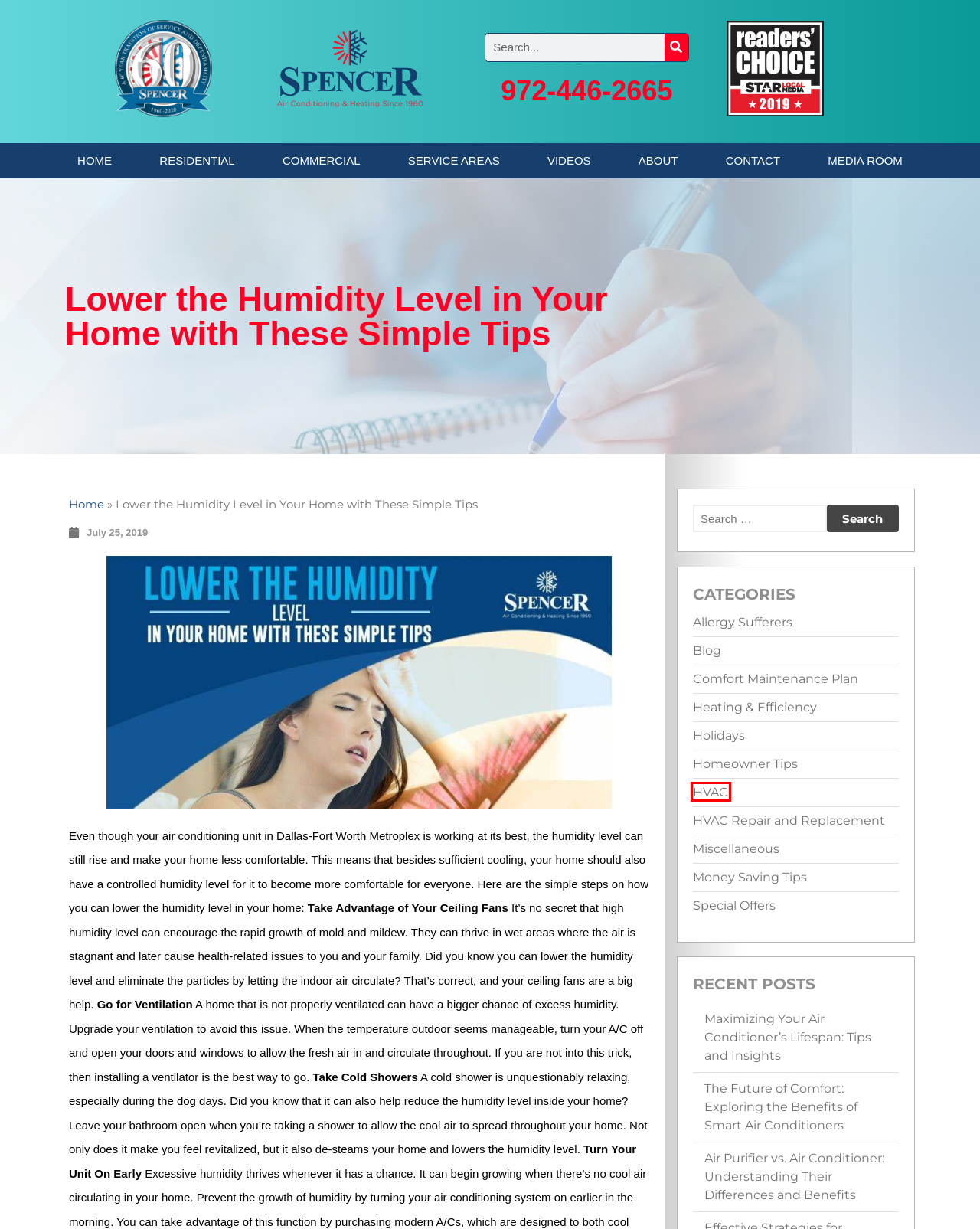Please examine the screenshot provided, which contains a red bounding box around a UI element. Select the webpage description that most accurately describes the new page displayed after clicking the highlighted element. Here are the candidates:
A. HVAC | Heating And Air Conditioning Plano, TX - Spencer Air
B. Contact | Spencer Air Conditioning and Heating | Irving, Tx
C. Our Mission | Spencer AC & Heating
D. Heating and Air Conditioning Flower Mound, TX | Spencer
E. Blog | Spencer A/C & Heating
F. Money Saving Tips
G. Home Energy Test Irving ,TX | Spencer Heating & Air
H. HVAC - Spencer Air Conditioning

H